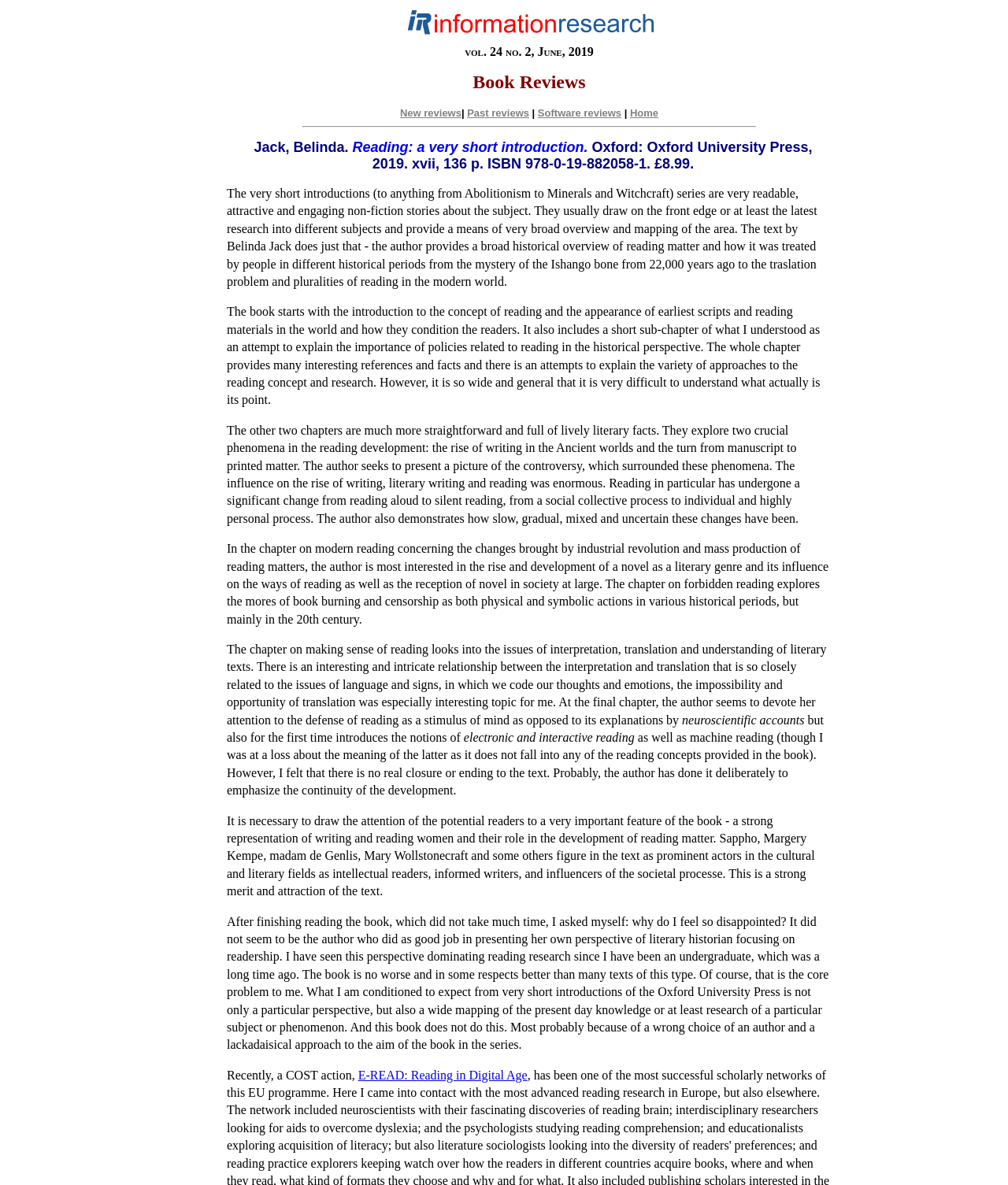What is the author's defense of reading against?
Look at the screenshot and provide an in-depth answer.

The author defends reading against neuroscientific accounts, which attempt to explain reading through scientific means. The author argues that reading is a stimulus of the mind and should not be reduced to scientific explanations.